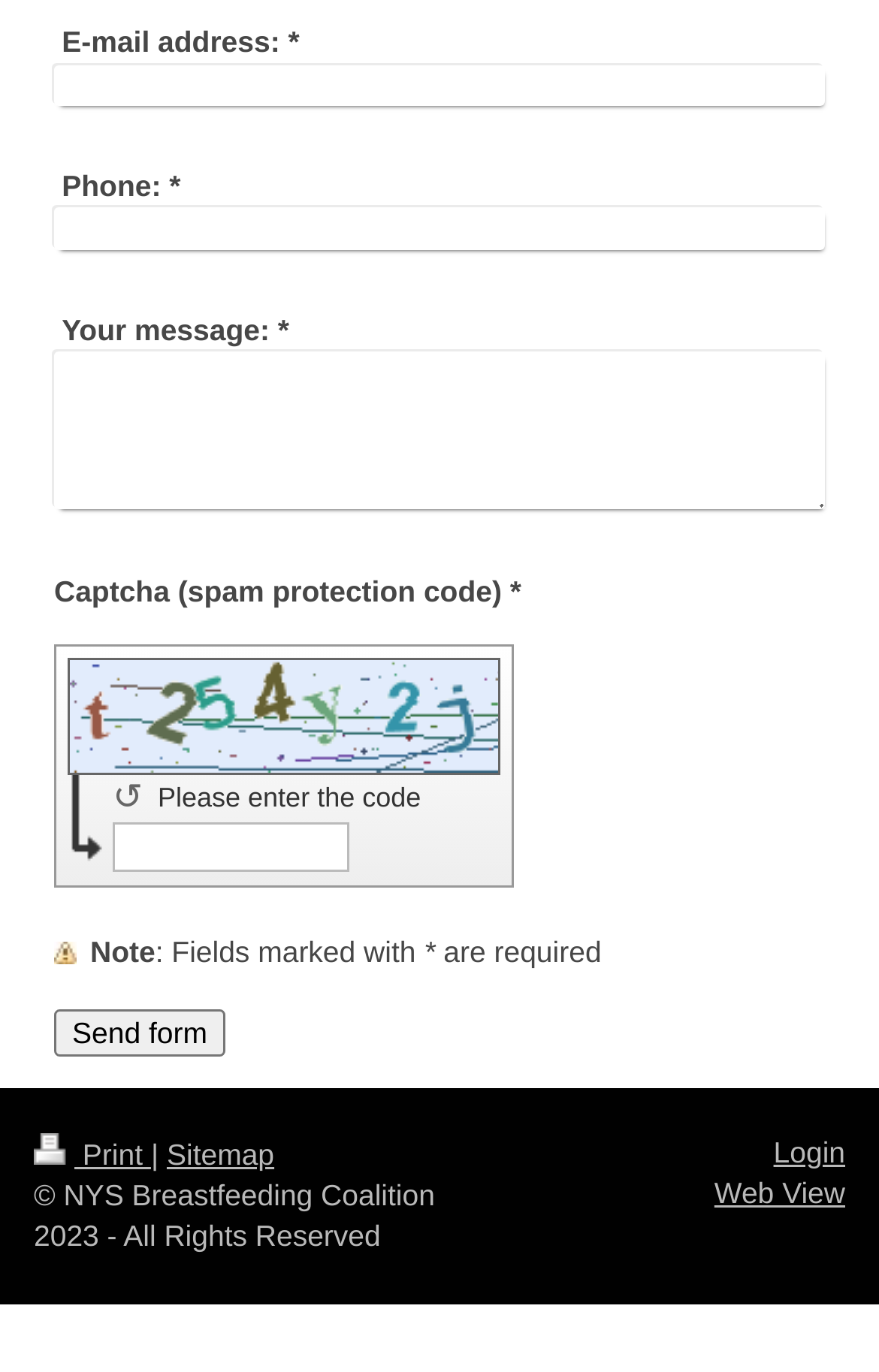Locate the bounding box of the UI element with the following description: "April 30, 2024April 30, 2024".

None